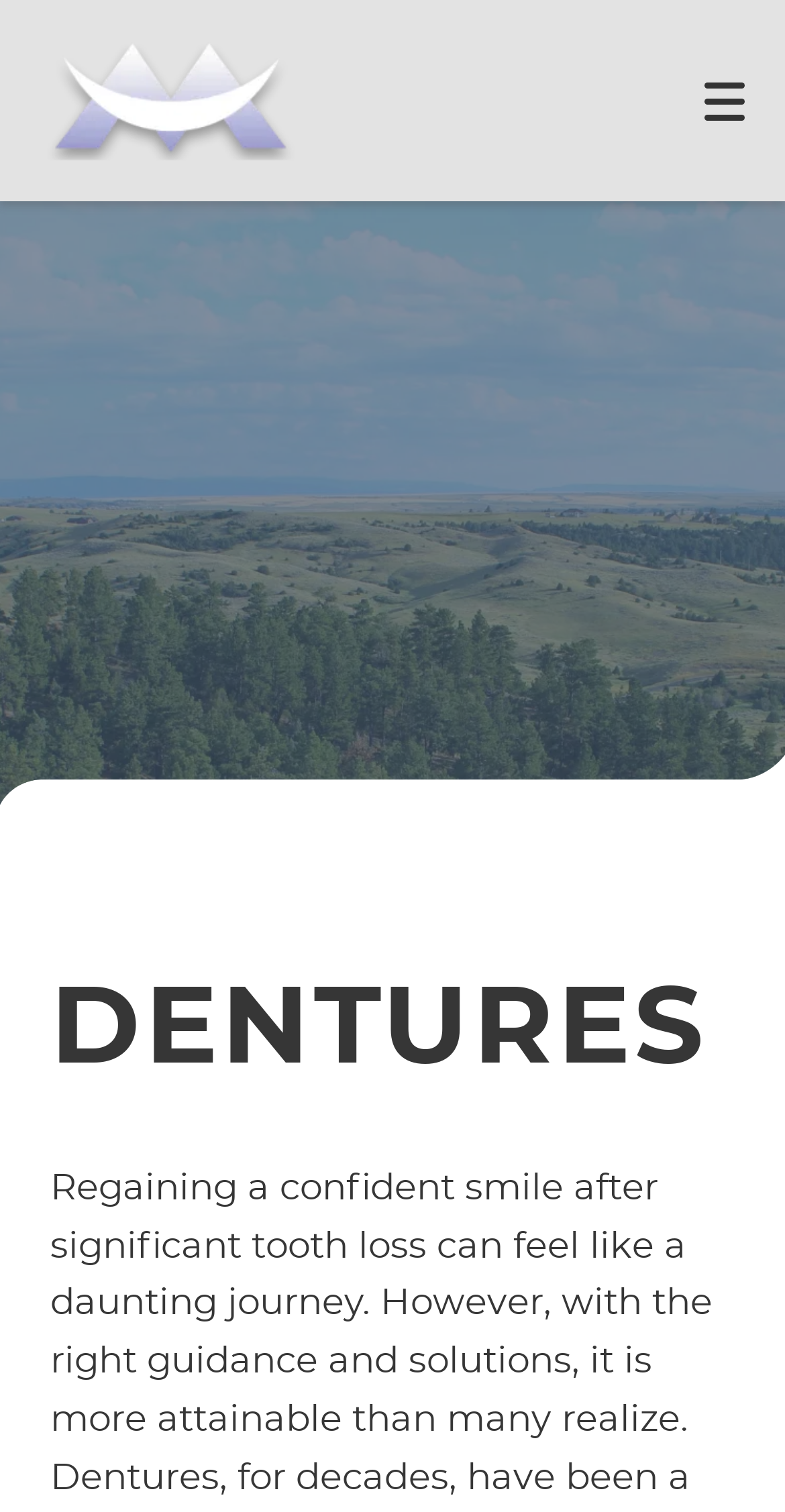Indicate the bounding box coordinates of the clickable region to achieve the following instruction: "Get directions."

[0.317, 0.771, 0.674, 0.858]